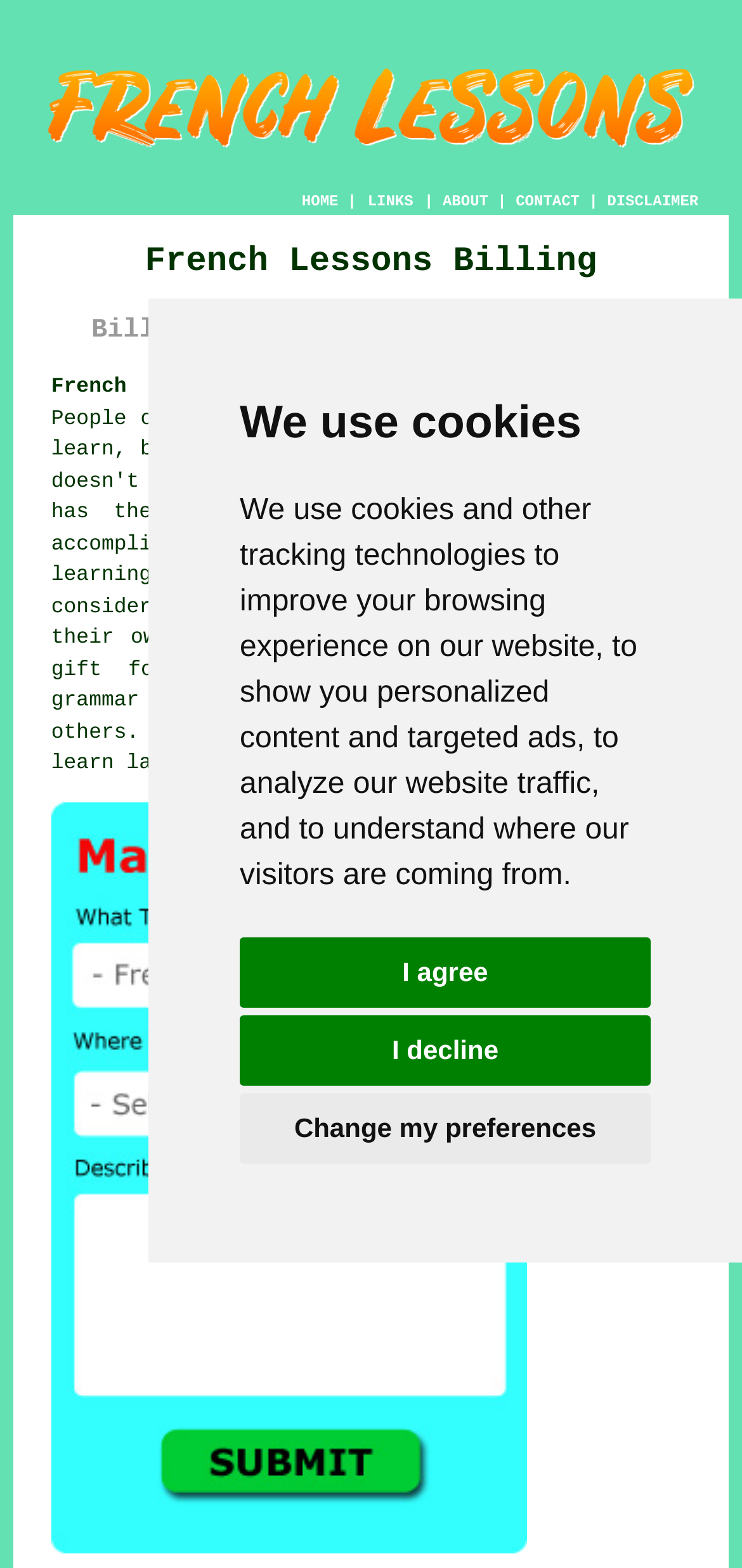From the given element description: "DISCLAIMER", find the bounding box for the UI element. Provide the coordinates as four float numbers between 0 and 1, in the order [left, top, right, bottom].

[0.818, 0.123, 0.941, 0.134]